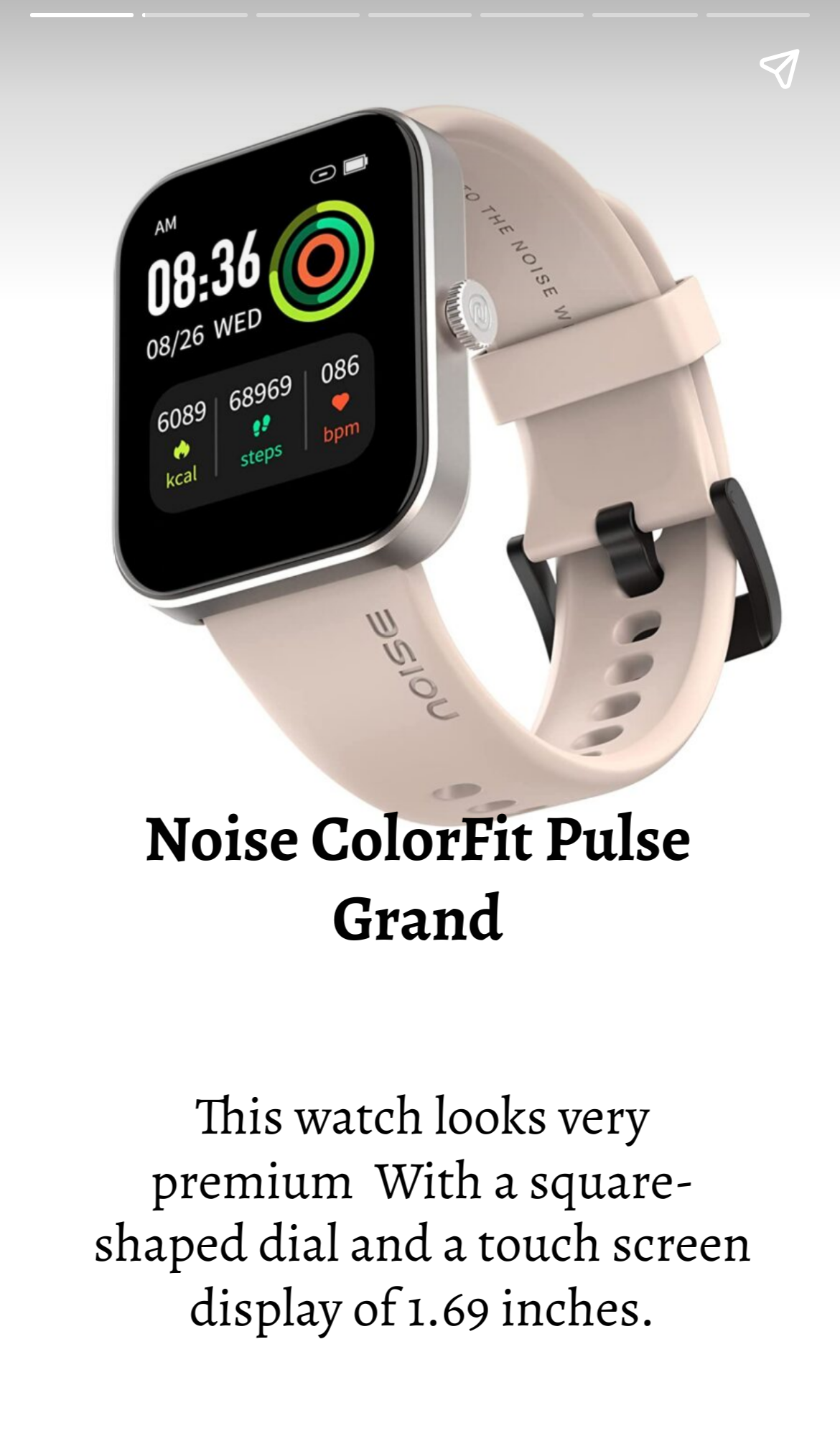Please extract and provide the main headline of the webpage.

Best Smartwatches under 2000: The Ultimate Guide to Buy One